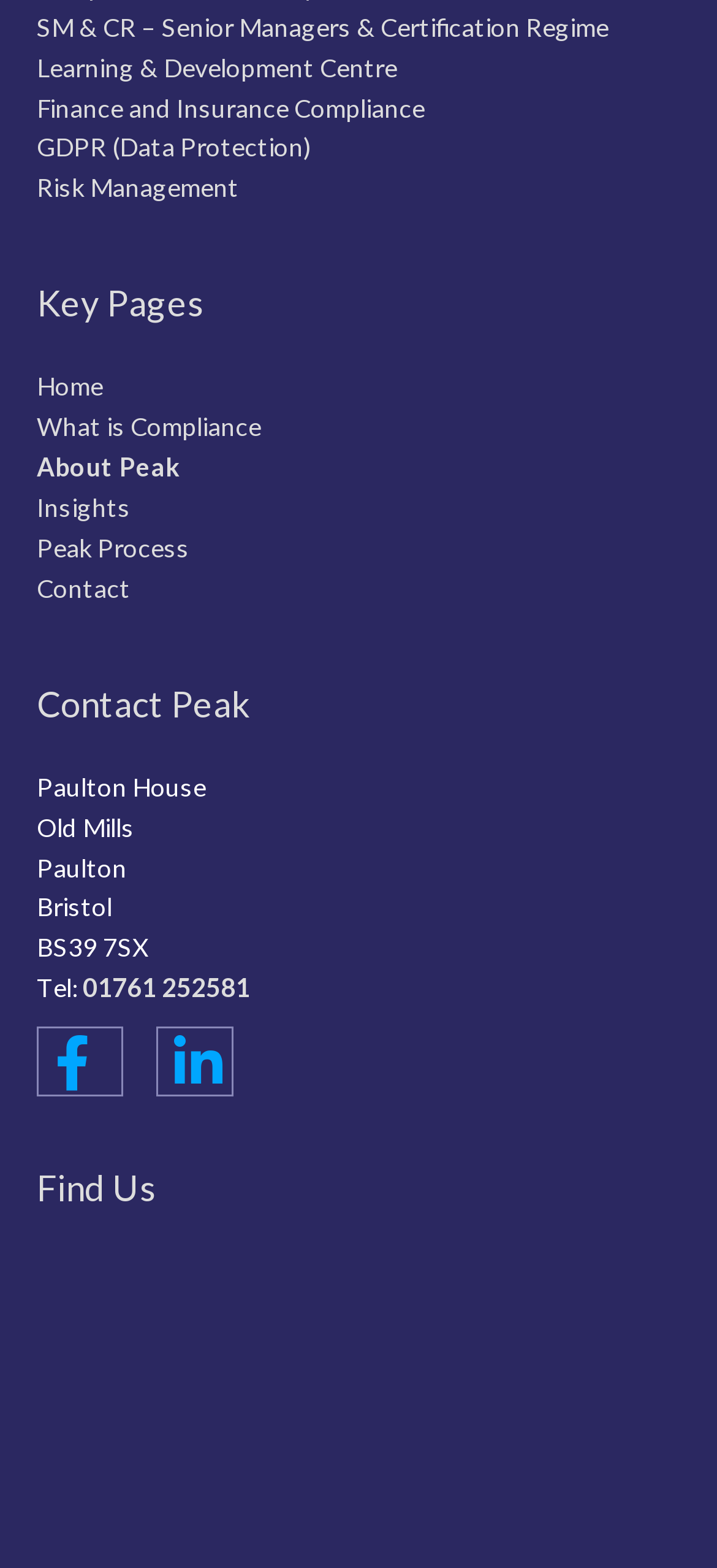Pinpoint the bounding box coordinates of the area that should be clicked to complete the following instruction: "Find us on the map". The coordinates must be given as four float numbers between 0 and 1, i.e., [left, top, right, bottom].

[0.051, 0.741, 0.949, 0.775]